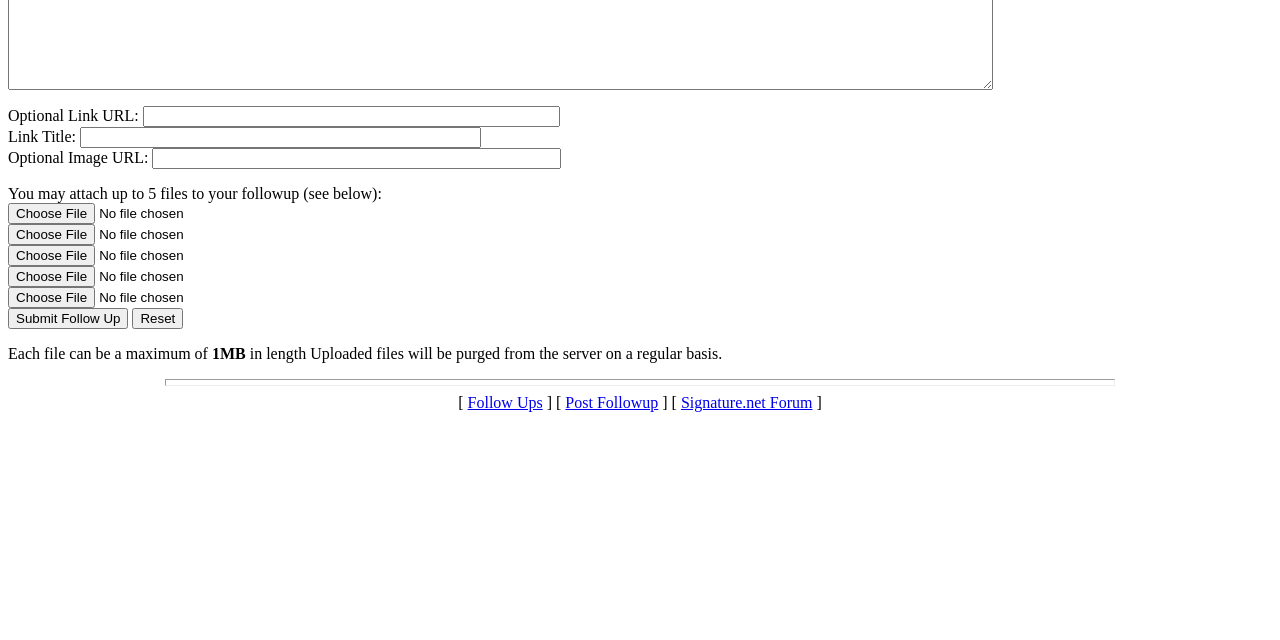Provide the bounding box coordinates of the HTML element this sentence describes: "Post Followup". The bounding box coordinates consist of four float numbers between 0 and 1, i.e., [left, top, right, bottom].

[0.442, 0.616, 0.514, 0.643]